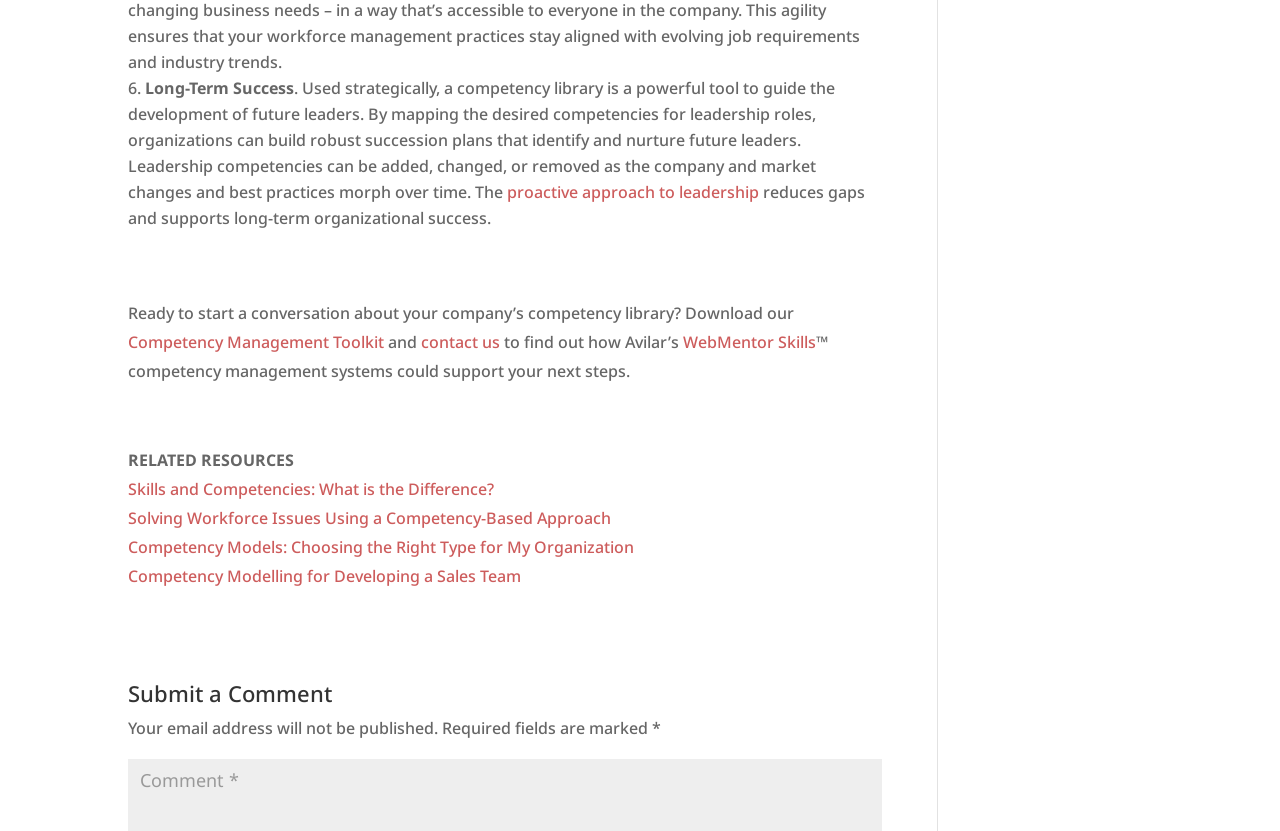Return the bounding box coordinates of the UI element that corresponds to this description: "Competency Management Toolkit". The coordinates must be given as four float numbers in the range of 0 and 1, [left, top, right, bottom].

[0.1, 0.398, 0.3, 0.425]